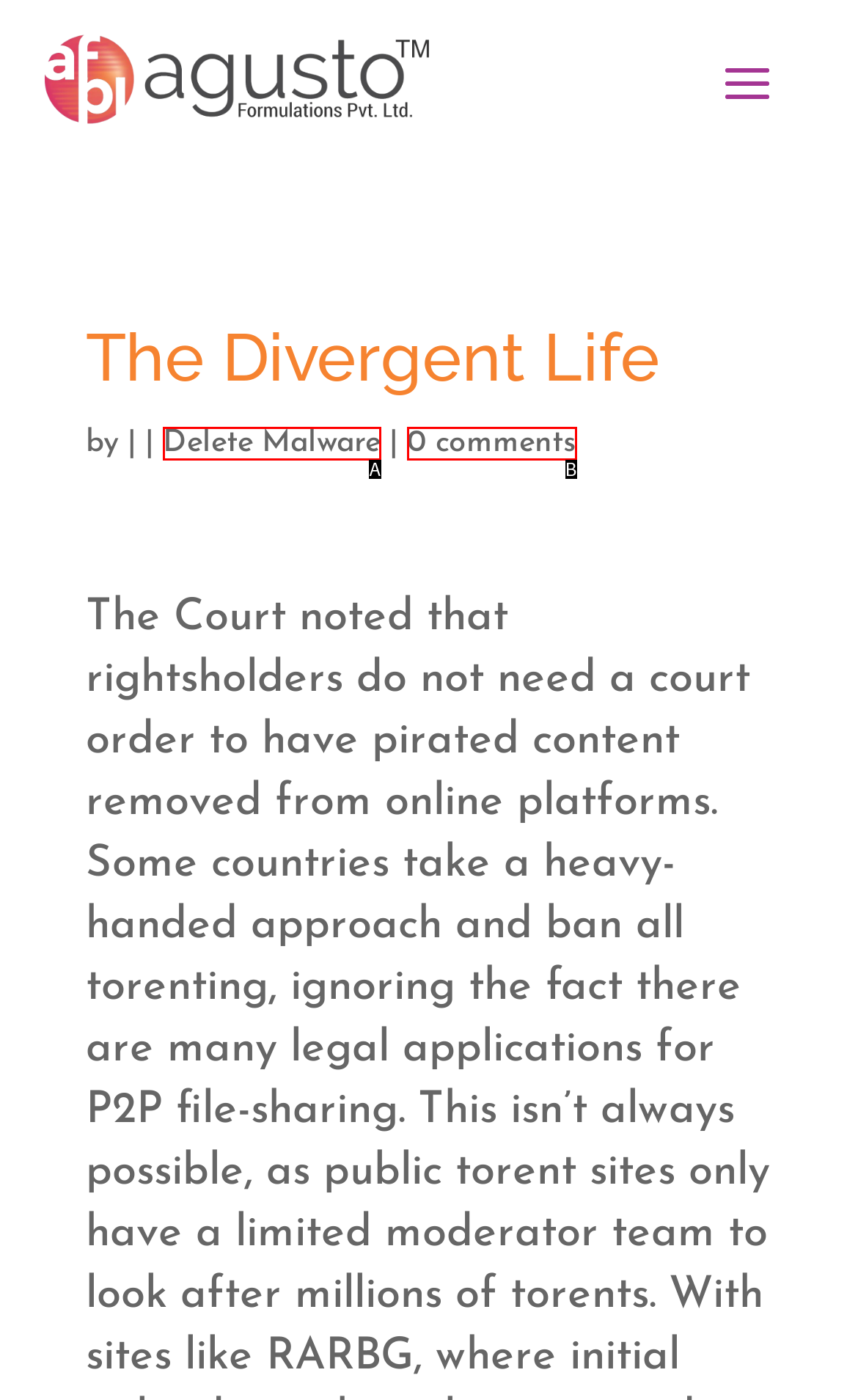Find the UI element described as: 0 comments
Reply with the letter of the appropriate option.

B